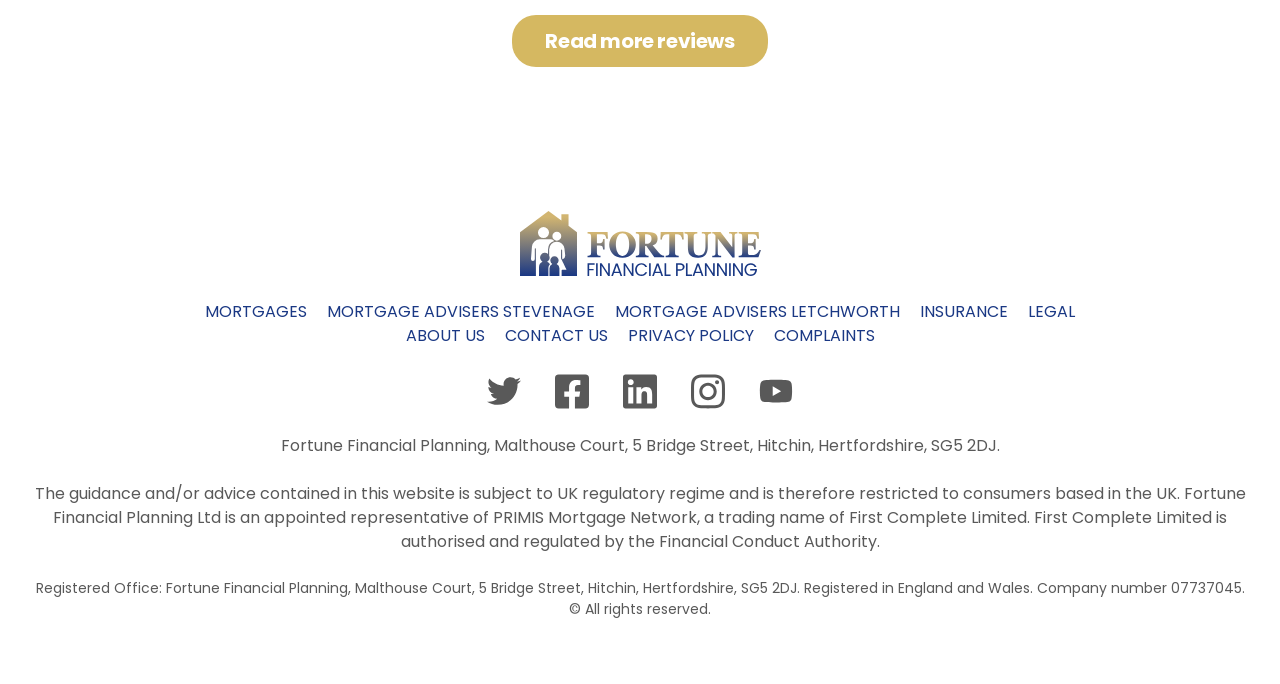Please identify the bounding box coordinates of the element's region that needs to be clicked to fulfill the following instruction: "View About Us page". The bounding box coordinates should consist of four float numbers between 0 and 1, i.e., [left, top, right, bottom].

[0.311, 0.473, 0.385, 0.507]